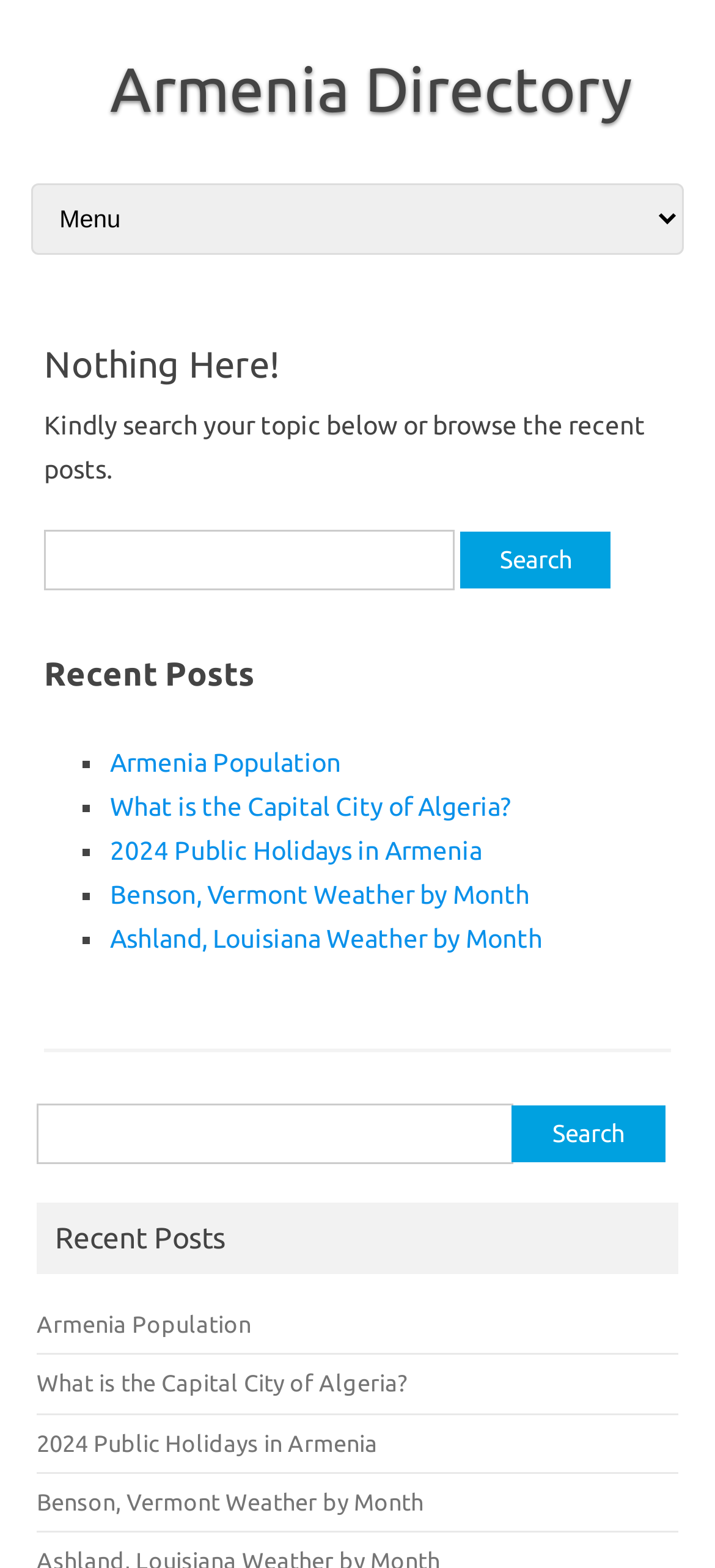Please find the bounding box coordinates of the element that you should click to achieve the following instruction: "Click on Armenia Directory". The coordinates should be presented as four float numbers between 0 and 1: [left, top, right, bottom].

[0.115, 0.034, 0.885, 0.078]